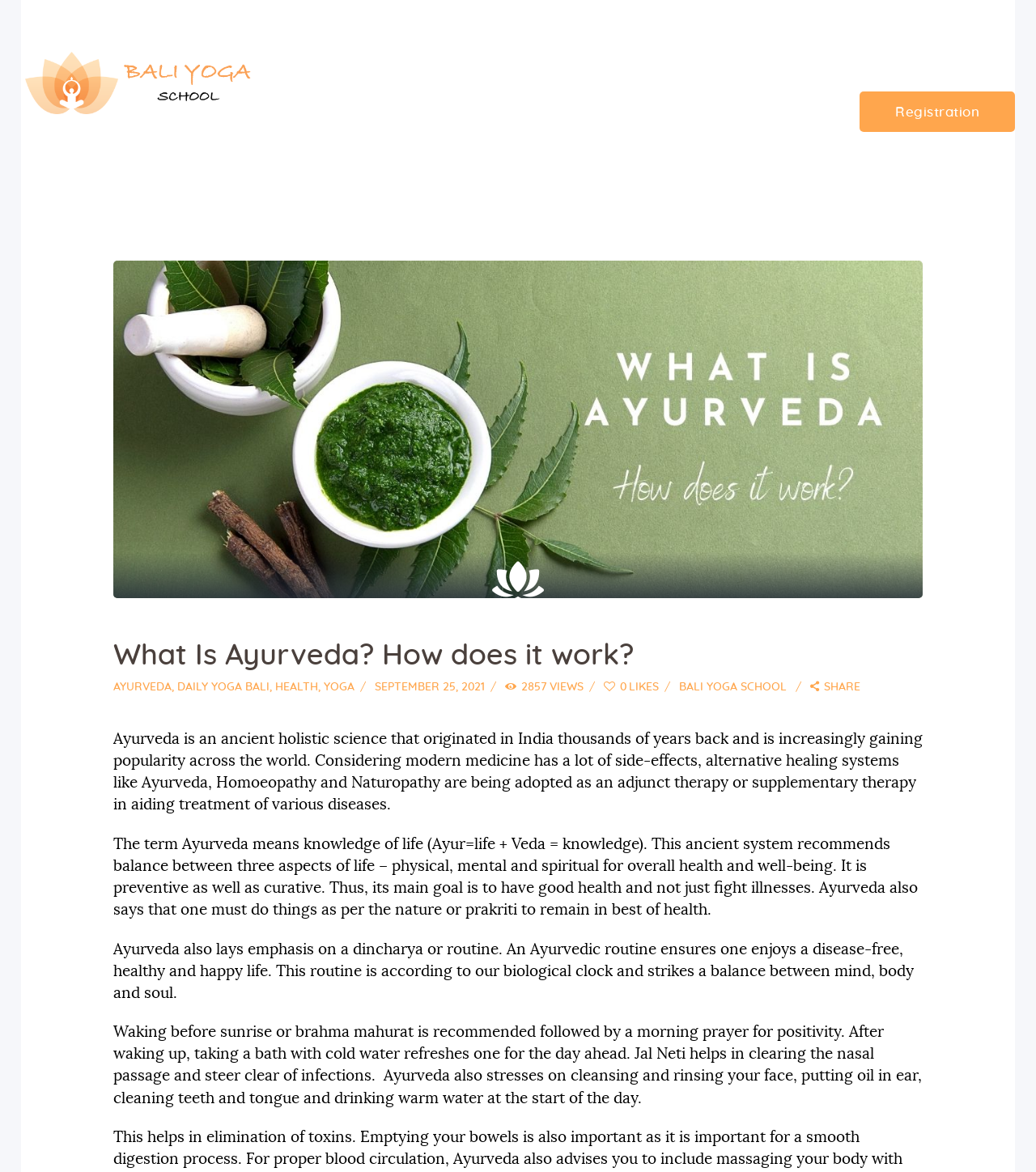What is the main topic of this webpage?
Based on the image, answer the question with a single word or brief phrase.

Ayurveda